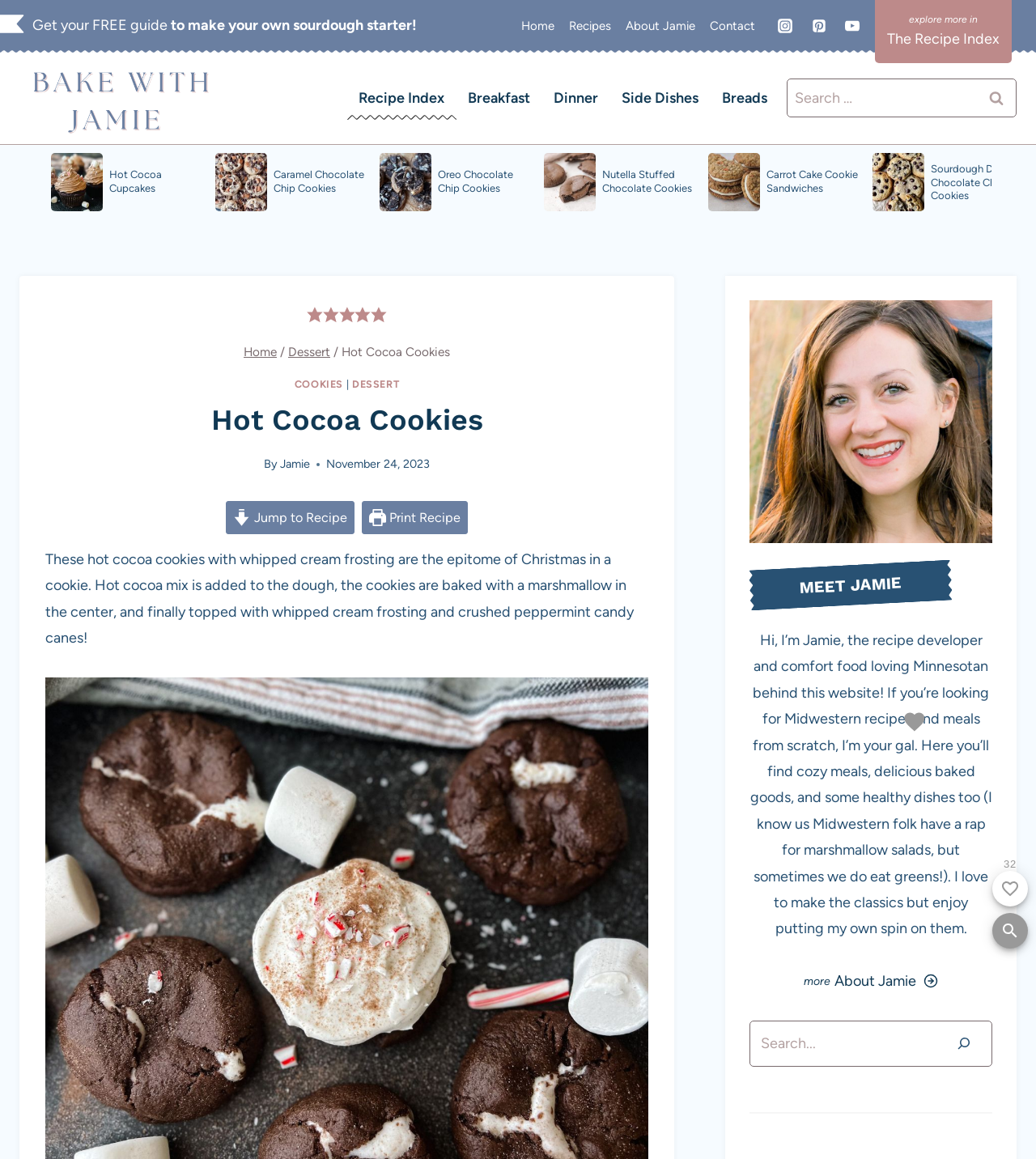What type of recipes are featured on this website?
Respond to the question with a single word or phrase according to the image.

Midwestern recipes